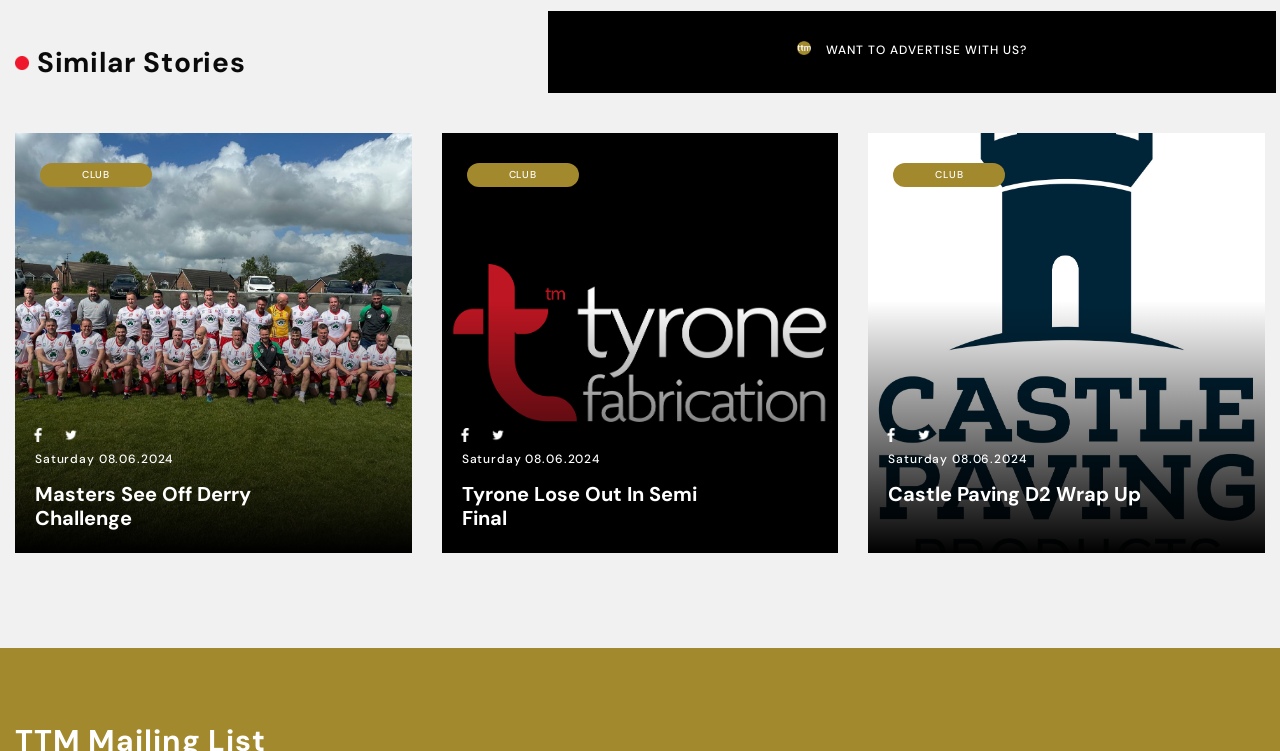Please respond to the question using a single word or phrase:
What is the name of the magazine?

Team Talk Mag